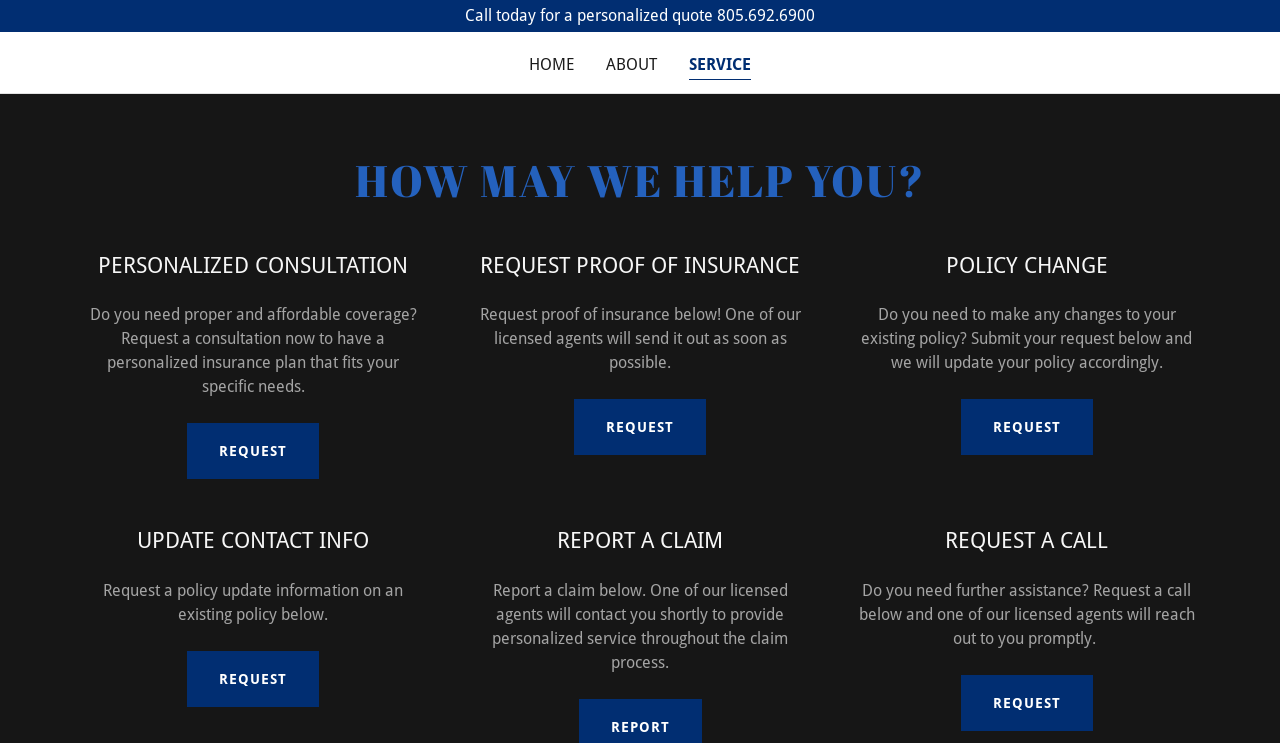Given the description: "request", determine the bounding box coordinates of the UI element. The coordinates should be formatted as four float numbers between 0 and 1, [left, top, right, bottom].

[0.146, 0.876, 0.249, 0.951]